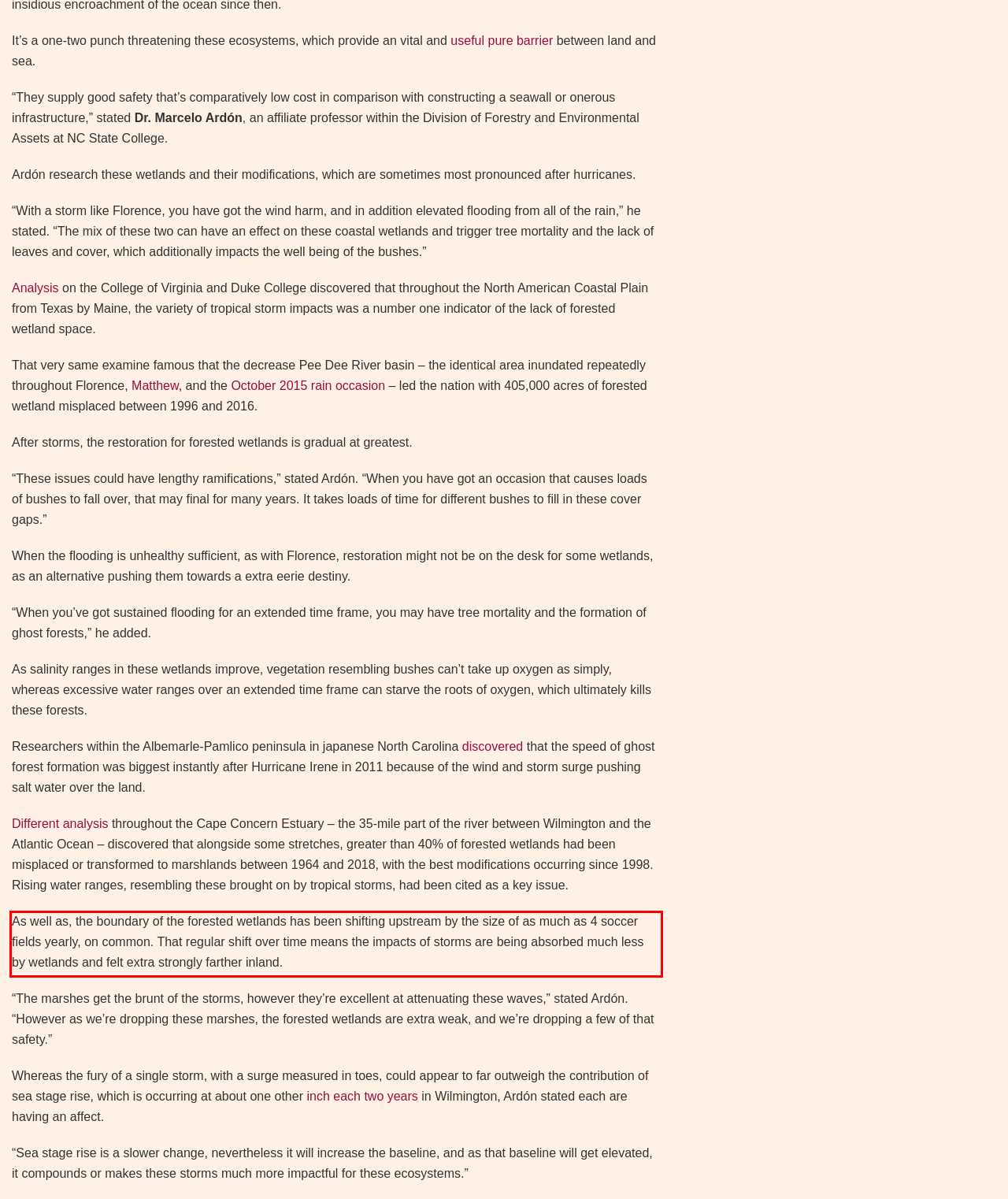Please take the screenshot of the webpage, find the red bounding box, and generate the text content that is within this red bounding box.

As well as, the boundary of the forested wetlands has been shifting upstream by the size of as much as 4 soccer fields yearly, on common. That regular shift over time means the impacts of storms are being absorbed much less by wetlands and felt extra strongly farther inland.